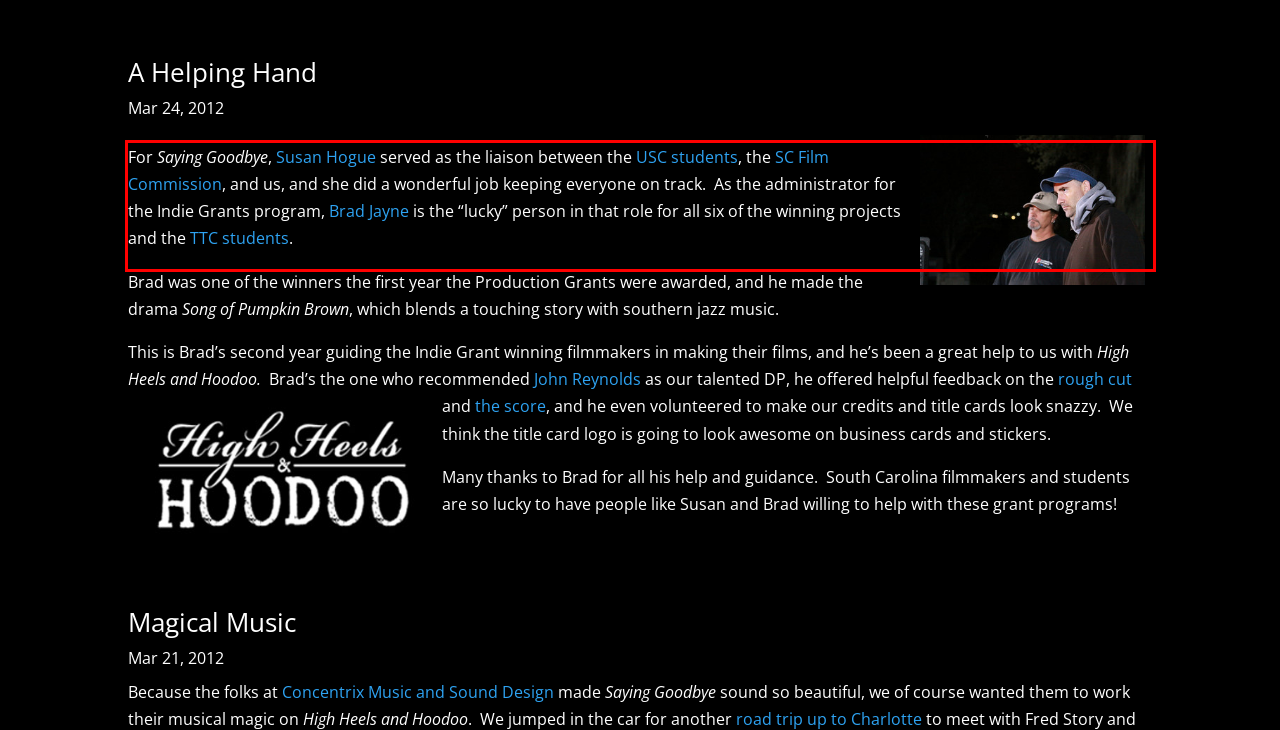Identify and extract the text within the red rectangle in the screenshot of the webpage.

For Saying Goodbye, Susan Hogue served as the liaison between the USC students, the SC Film Commission, and us, and she did a wonderful job keeping everyone on track. As the administrator for the Indie Grants program, Brad Jayne is the “lucky” person in that role for all six of the winning projects and the TTC students.